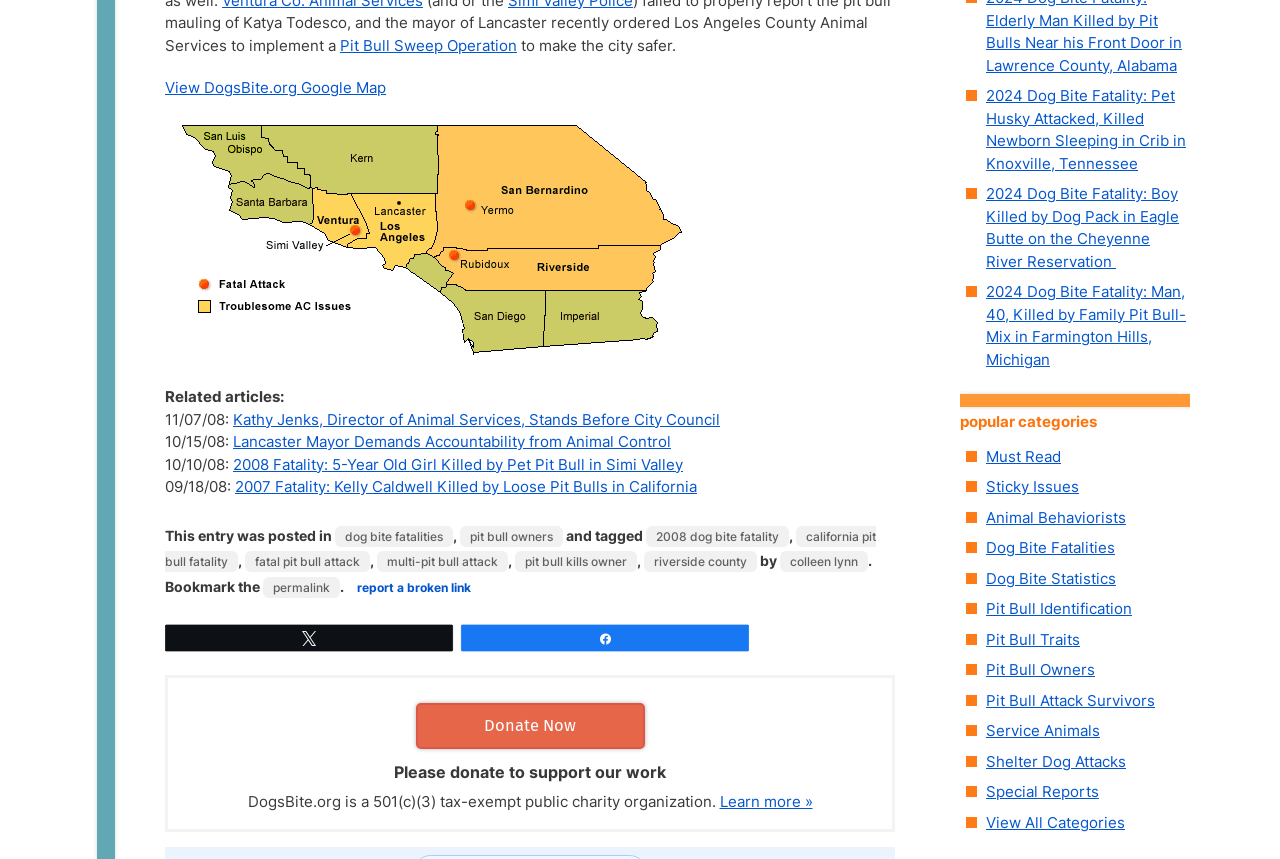Answer this question in one word or a short phrase: What is the purpose of the 'Donate Now' button?

To support the organization